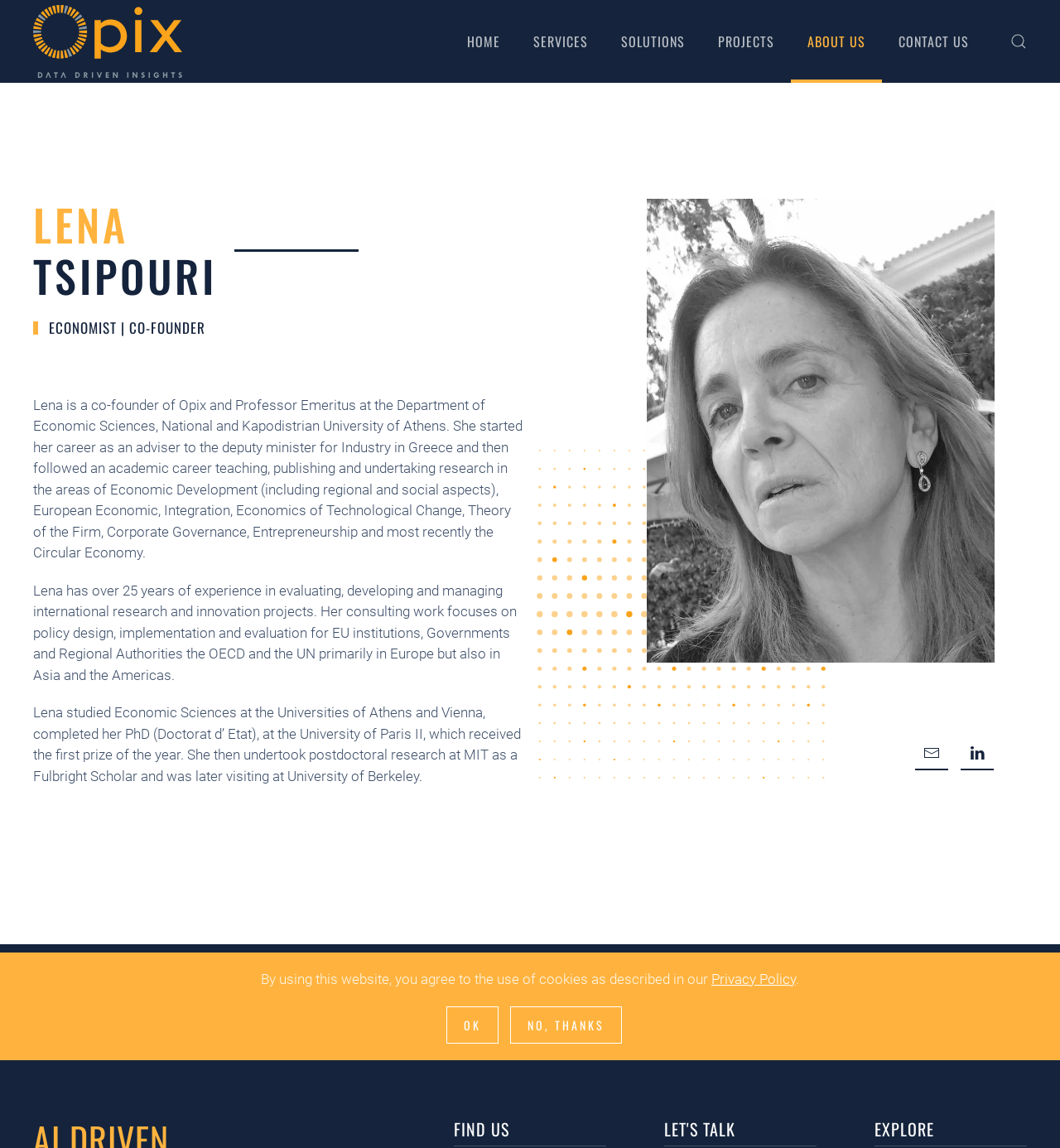What is the purpose of the 'Back to home' link?
Please answer the question with a detailed and comprehensive explanation.

The 'Back to home' link is likely used to navigate back to the homepage of the website, allowing users to easily access the main page of the site.